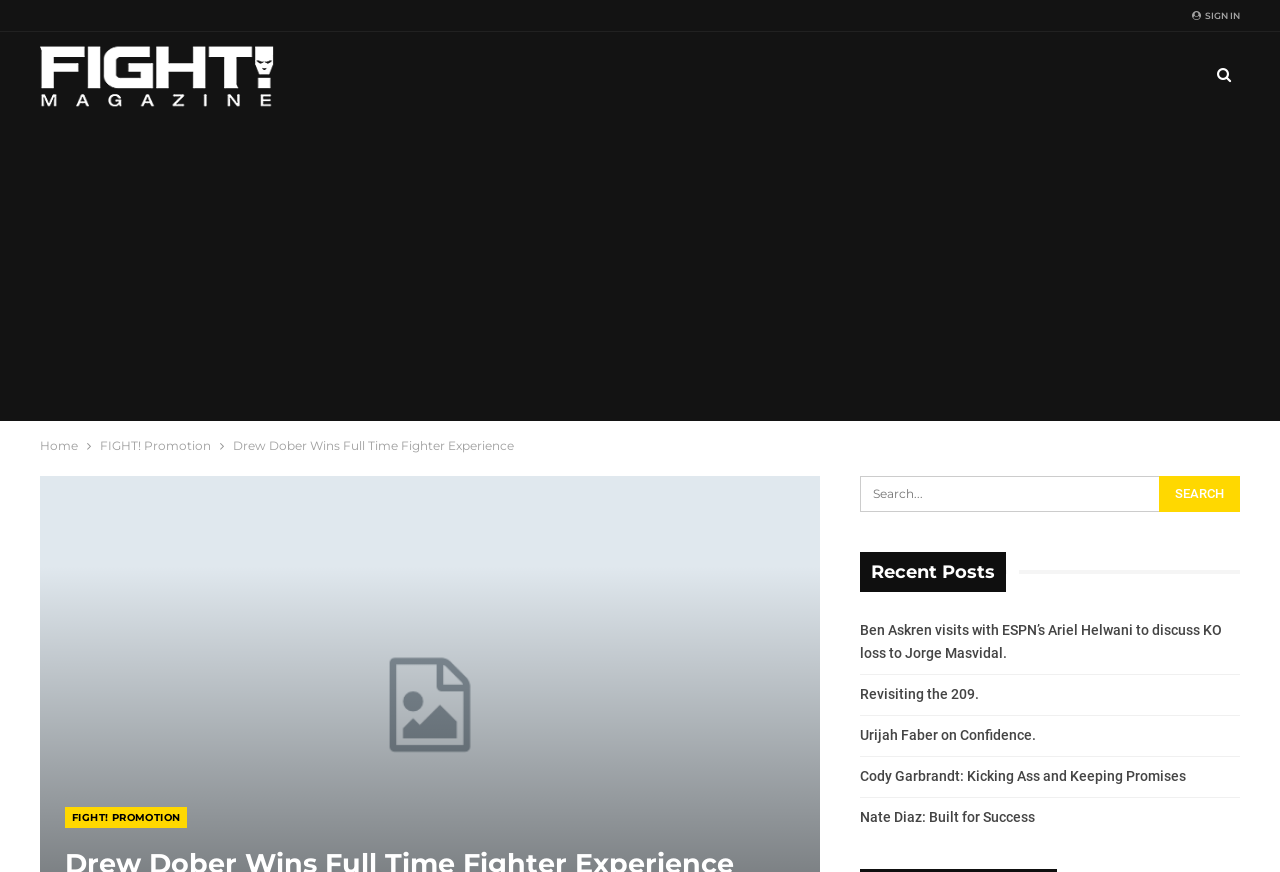Locate the primary headline on the webpage and provide its text.

Drew Dober Wins Full Time Fighter Experience